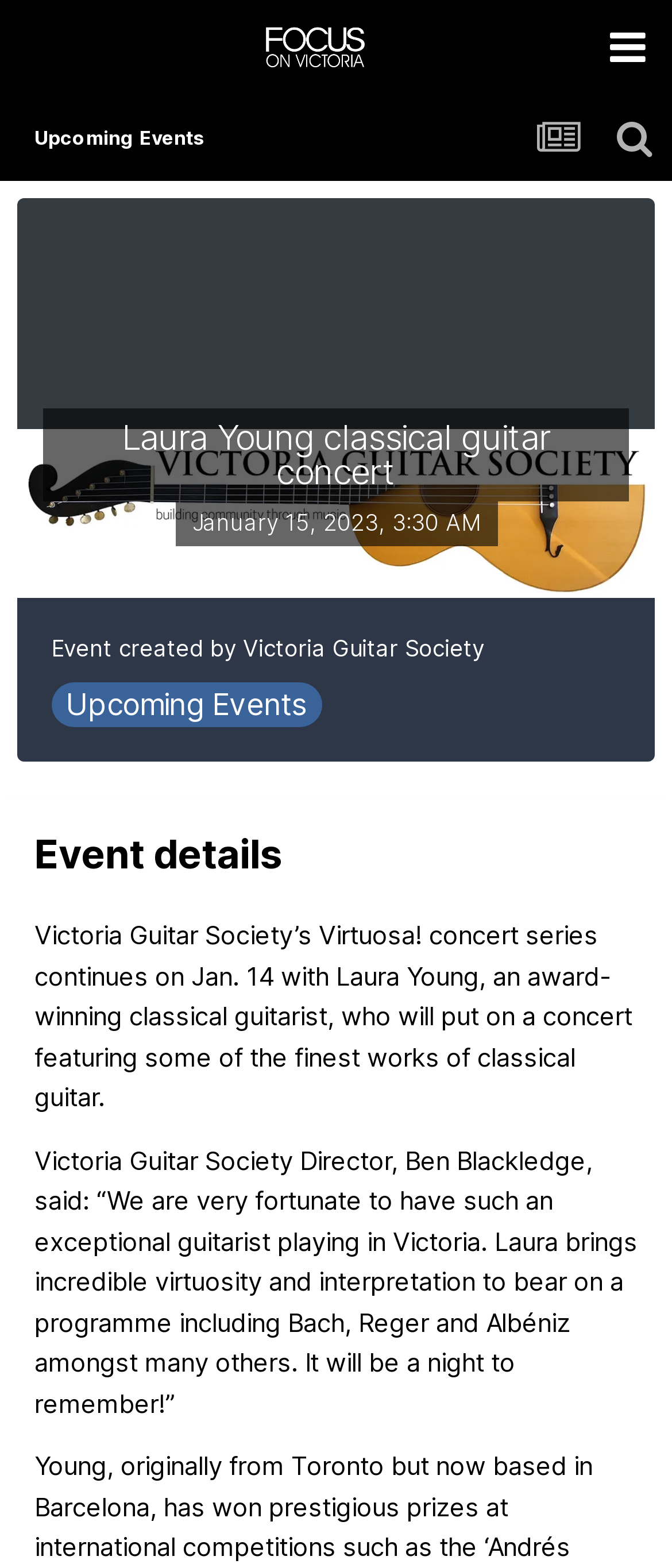Based on the image, please elaborate on the answer to the following question:
What is the name of the concert series?

The name of the concert series is Virtuosa!, as mentioned in the event details section of the webpage, which states 'Victoria Guitar Society’s Virtuosa! concert series continues on Jan. 14 with Laura Young...'.